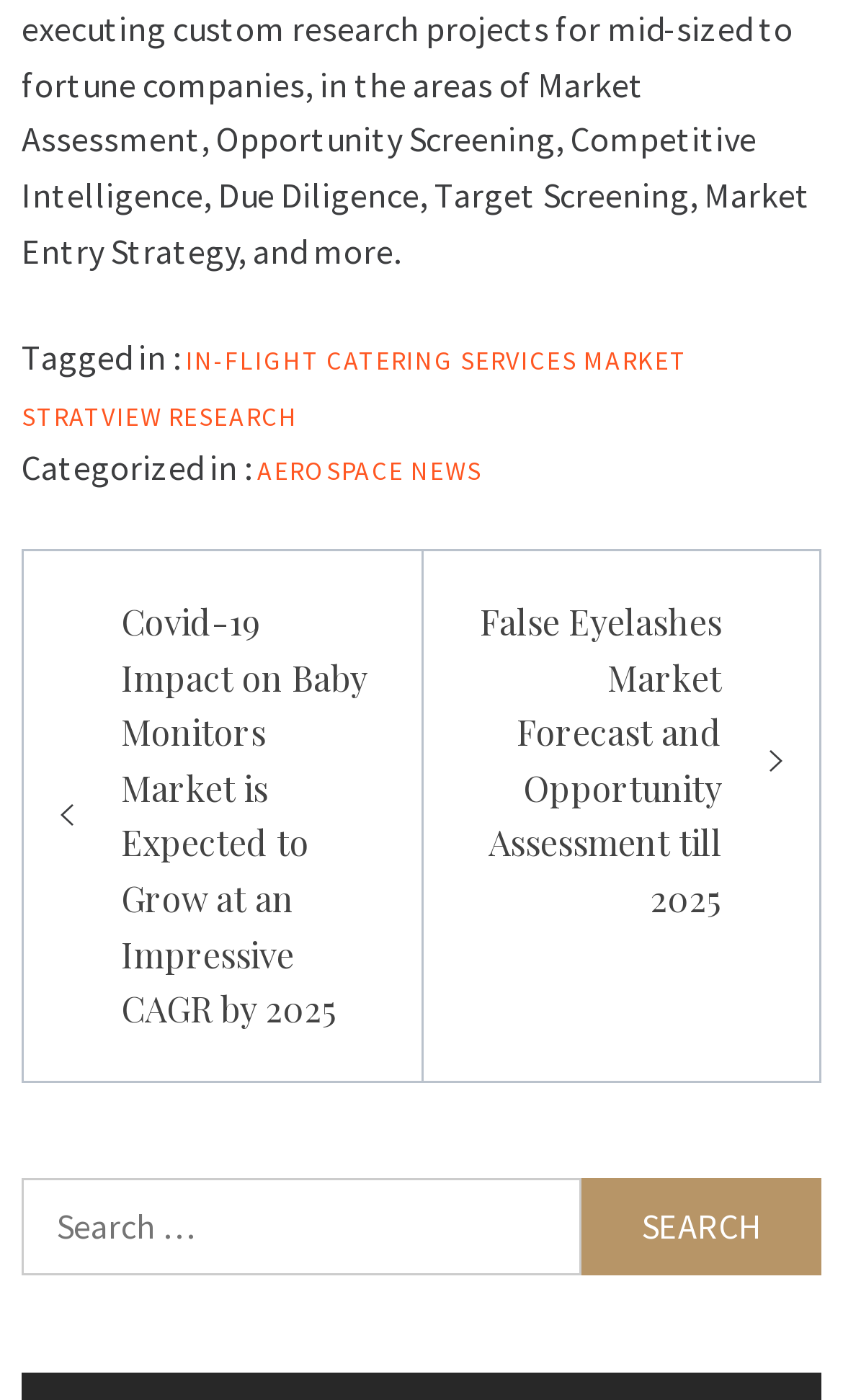What is the title of the navigation section?
Please look at the screenshot and answer in one word or a short phrase.

Post navigation